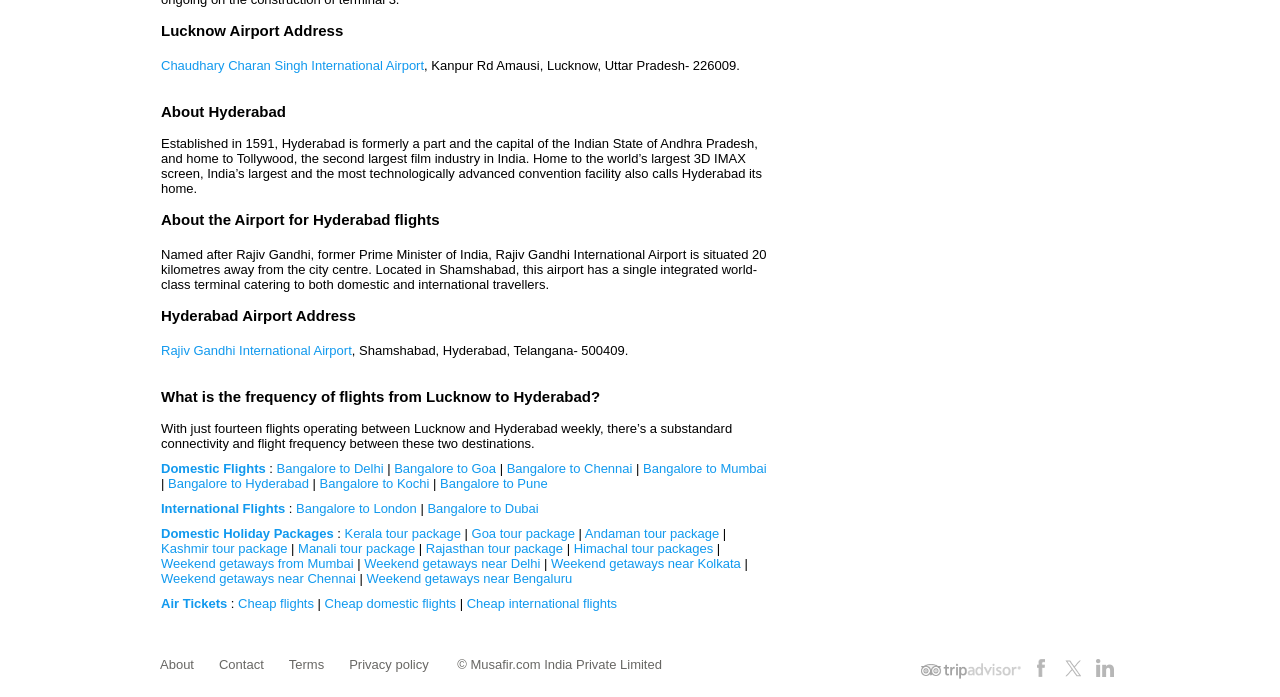Locate the bounding box coordinates of the area to click to fulfill this instruction: "Click on the link to Domestic Flights". The bounding box should be presented as four float numbers between 0 and 1, in the order [left, top, right, bottom].

[0.126, 0.661, 0.208, 0.683]